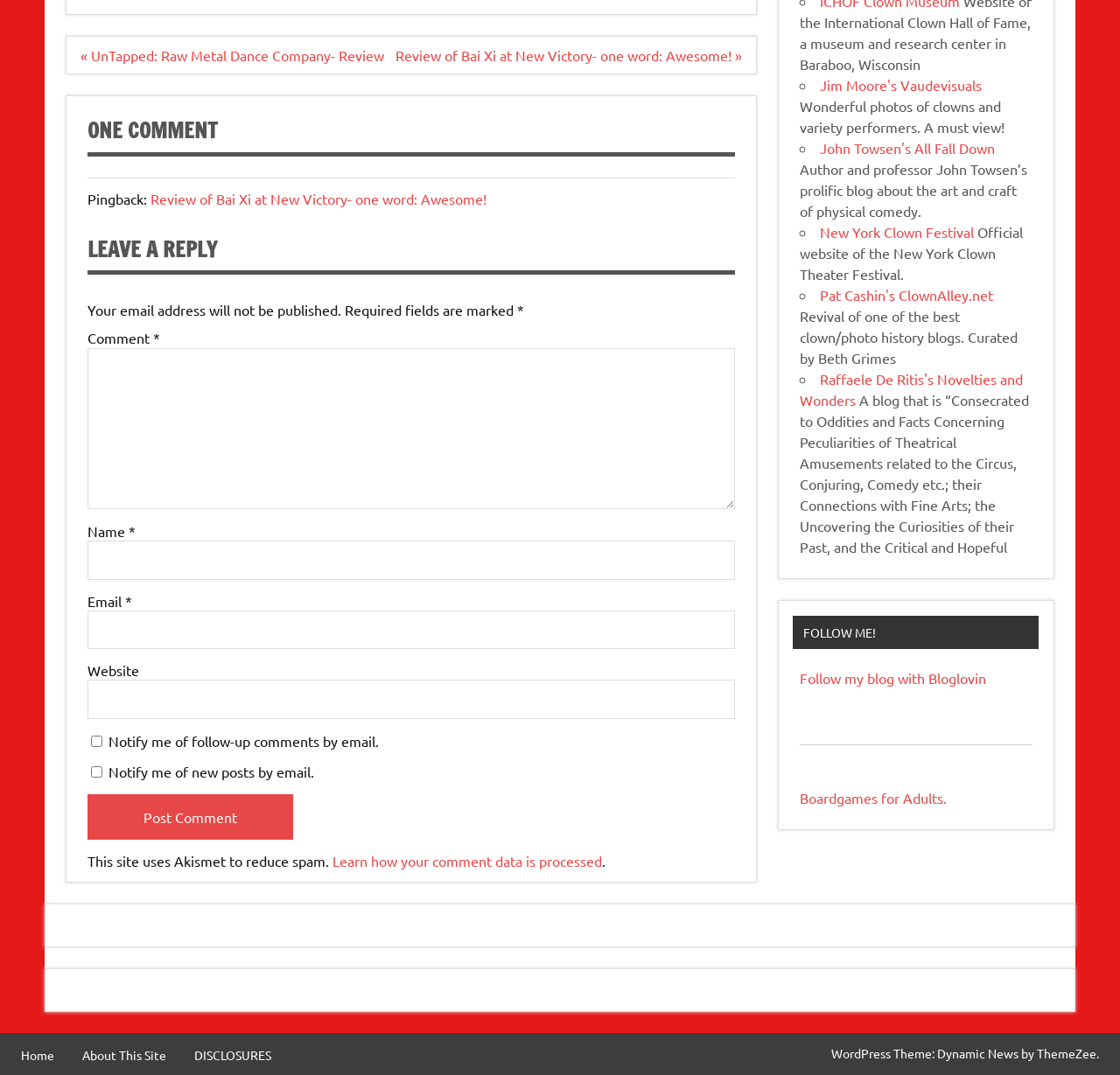Determine the bounding box coordinates of the section I need to click to execute the following instruction: "Mute the audio". Provide the coordinates as four float numbers between 0 and 1, i.e., [left, top, right, bottom].

None